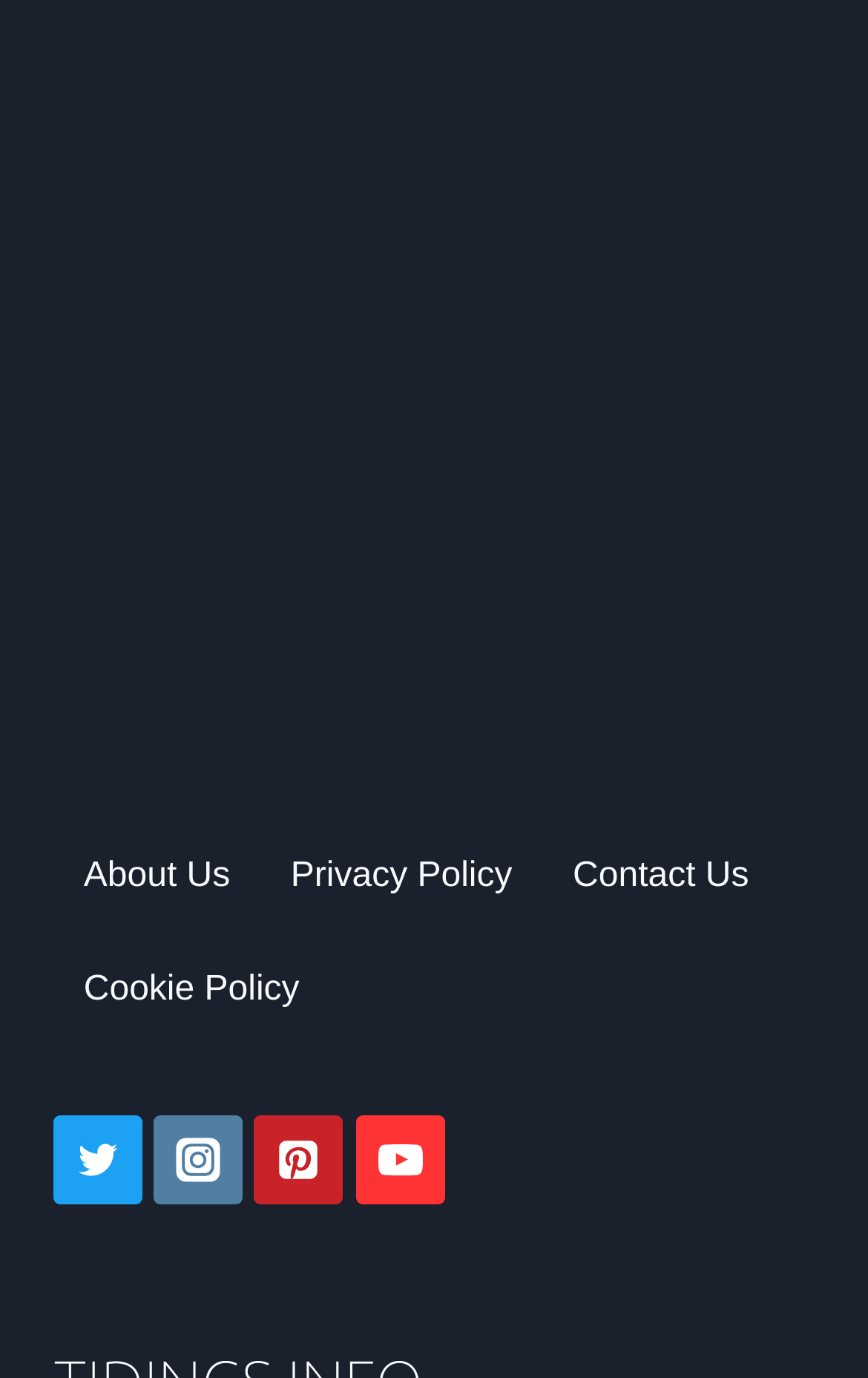Return the bounding box coordinates of the UI element that corresponds to this description: "Instagram". The coordinates must be given as four float numbers in the range of 0 and 1, [left, top, right, bottom].

[0.177, 0.809, 0.28, 0.873]